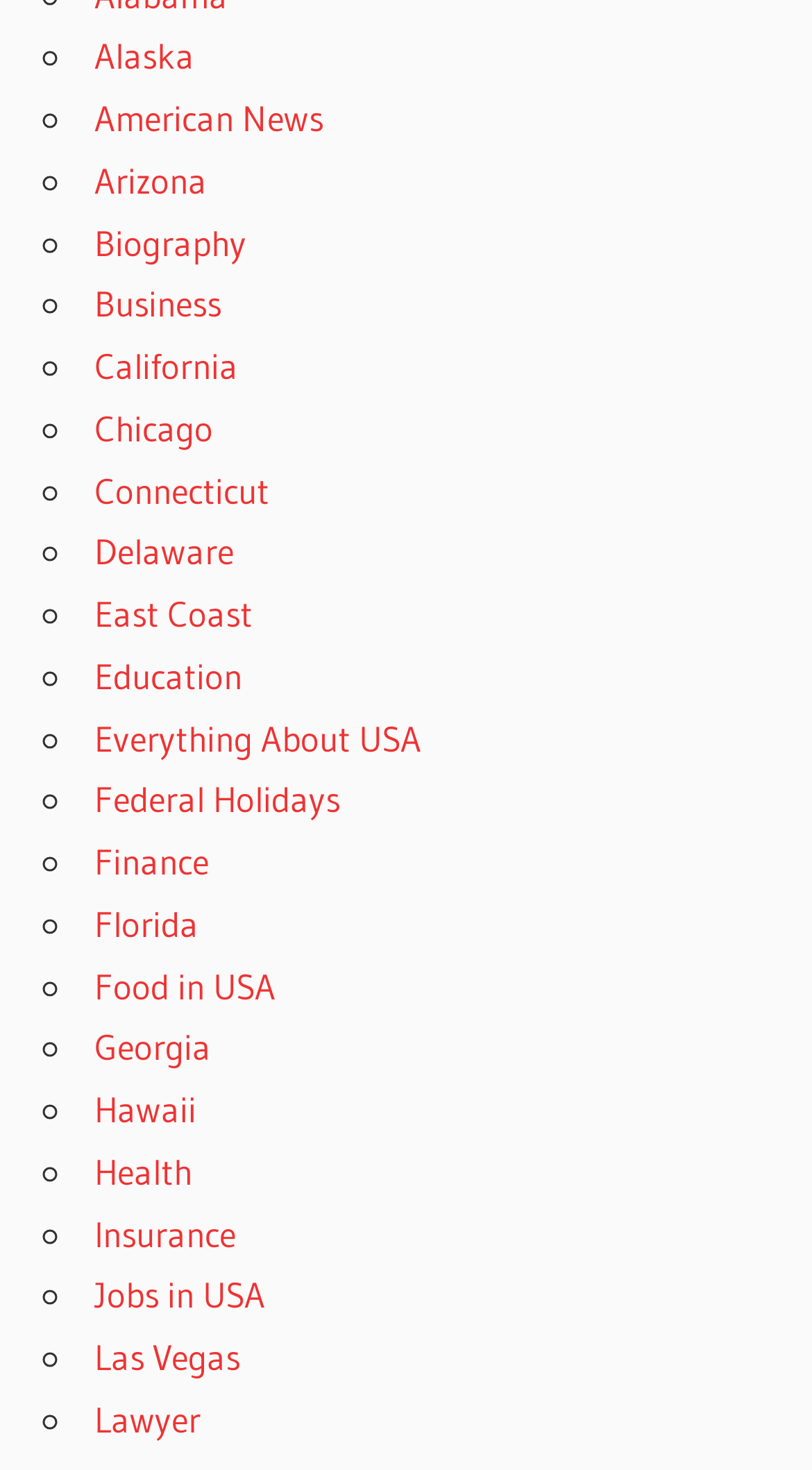Find the bounding box coordinates of the element's region that should be clicked in order to follow the given instruction: "Click on Alaska". The coordinates should consist of four float numbers between 0 and 1, i.e., [left, top, right, bottom].

[0.116, 0.023, 0.239, 0.053]